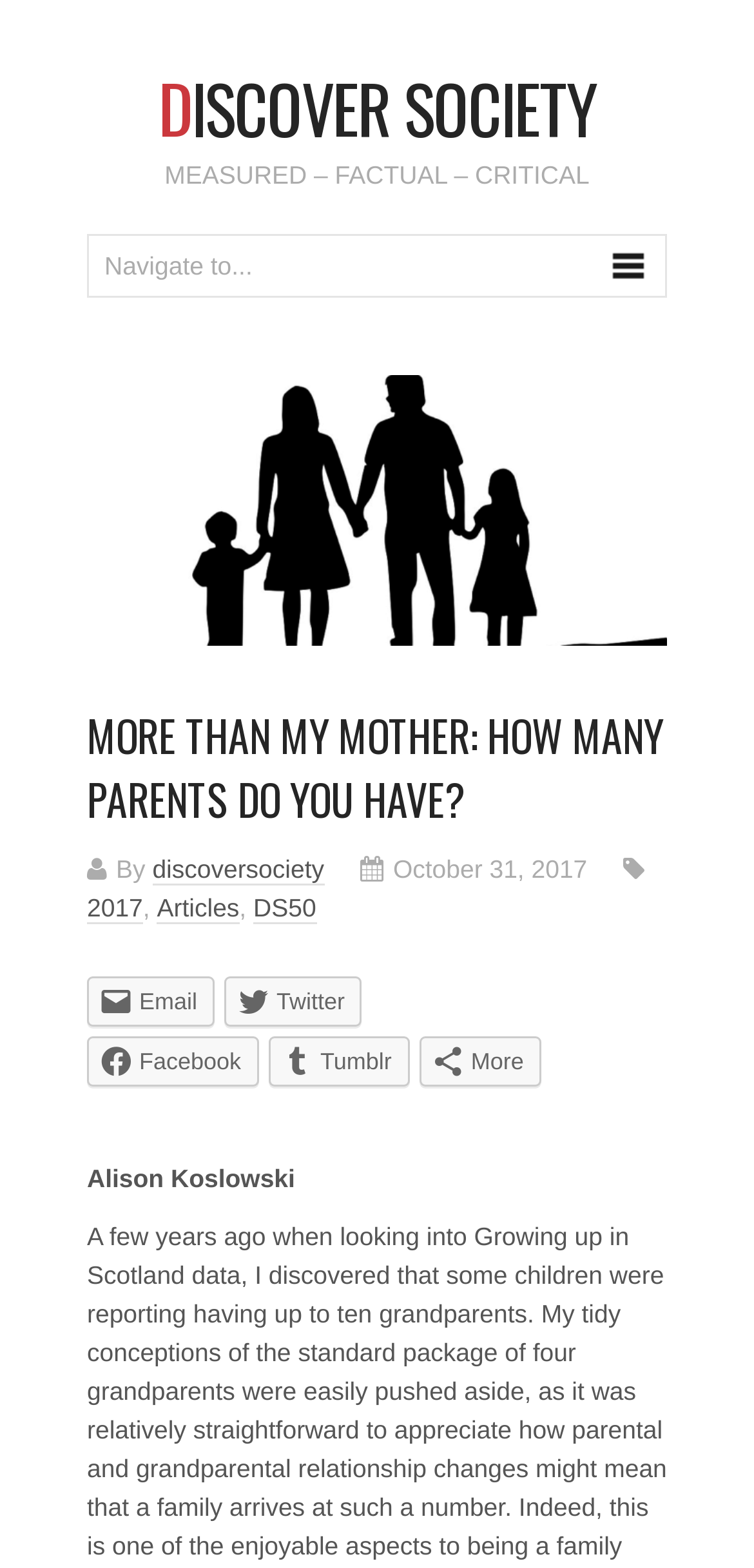Please determine the bounding box coordinates of the area that needs to be clicked to complete this task: 'View Katie Price news'. The coordinates must be four float numbers between 0 and 1, formatted as [left, top, right, bottom].

None